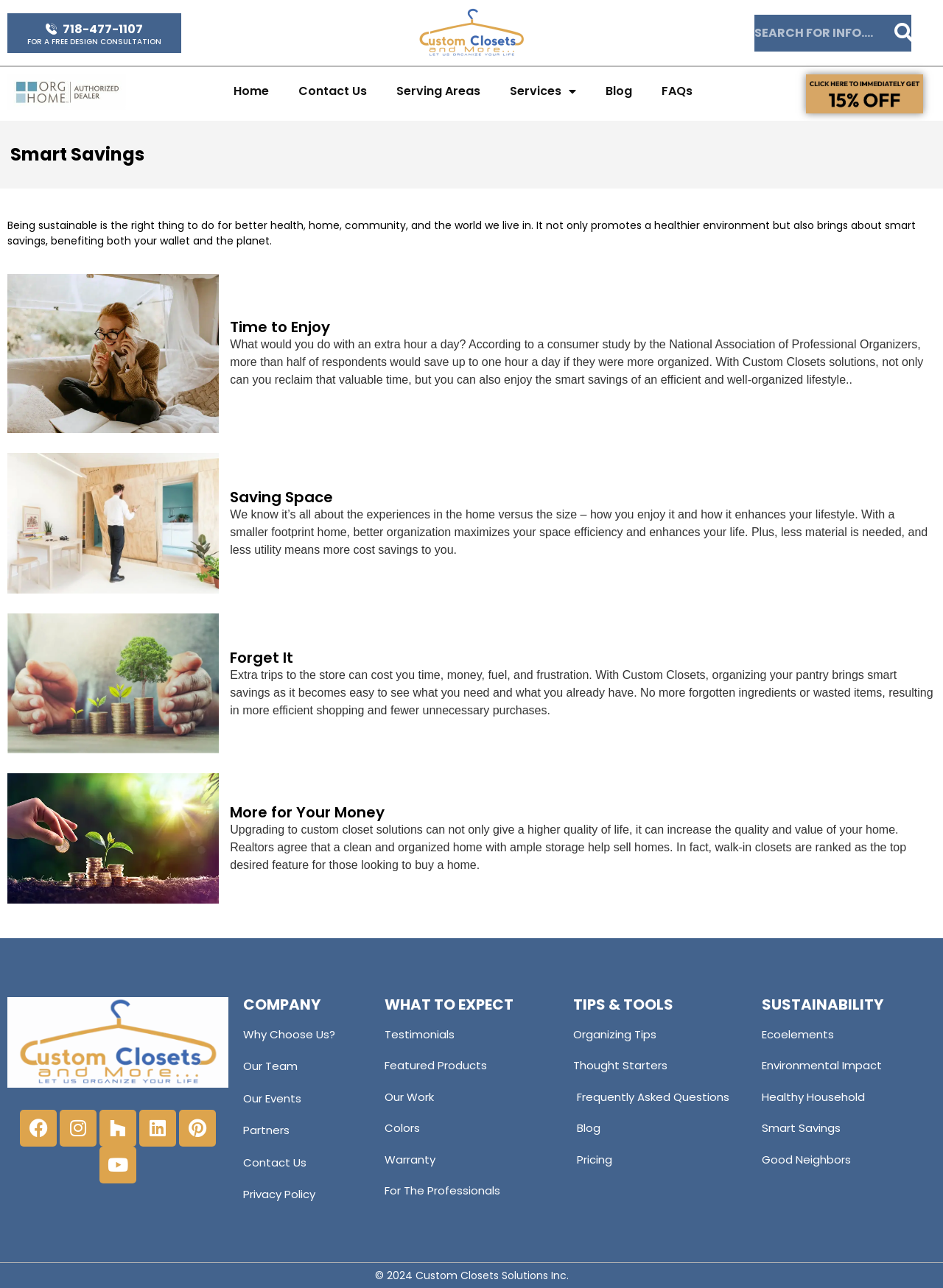Determine the bounding box coordinates of the clickable region to carry out the instruction: "Read the blog".

[0.627, 0.058, 0.686, 0.084]